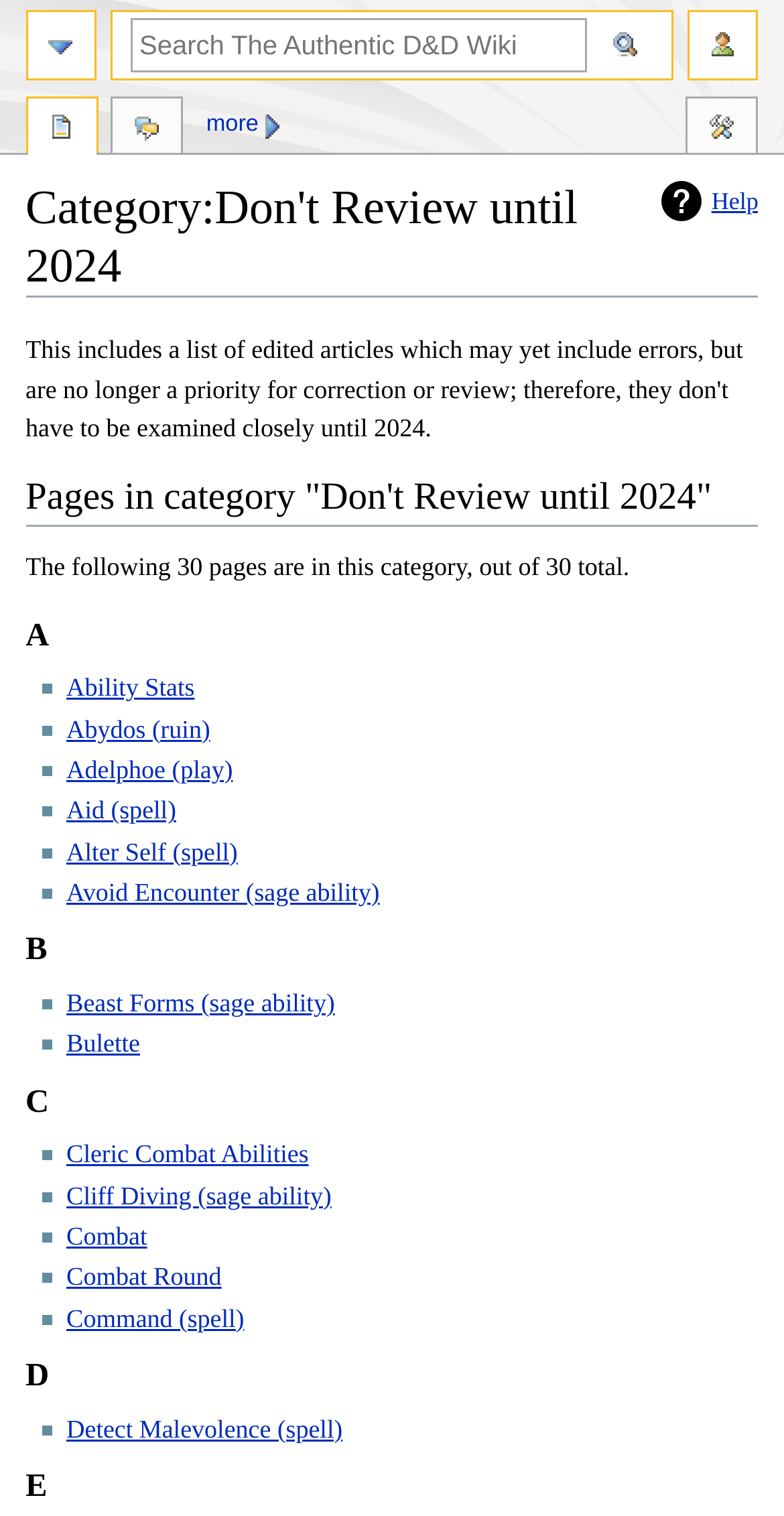Determine the bounding box for the HTML element described here: "parent_node: Navigation menu title="user tools"". The coordinates should be given as [left, top, right, bottom] with each number being a float between 0 and 1.

[0.878, 0.007, 0.967, 0.053]